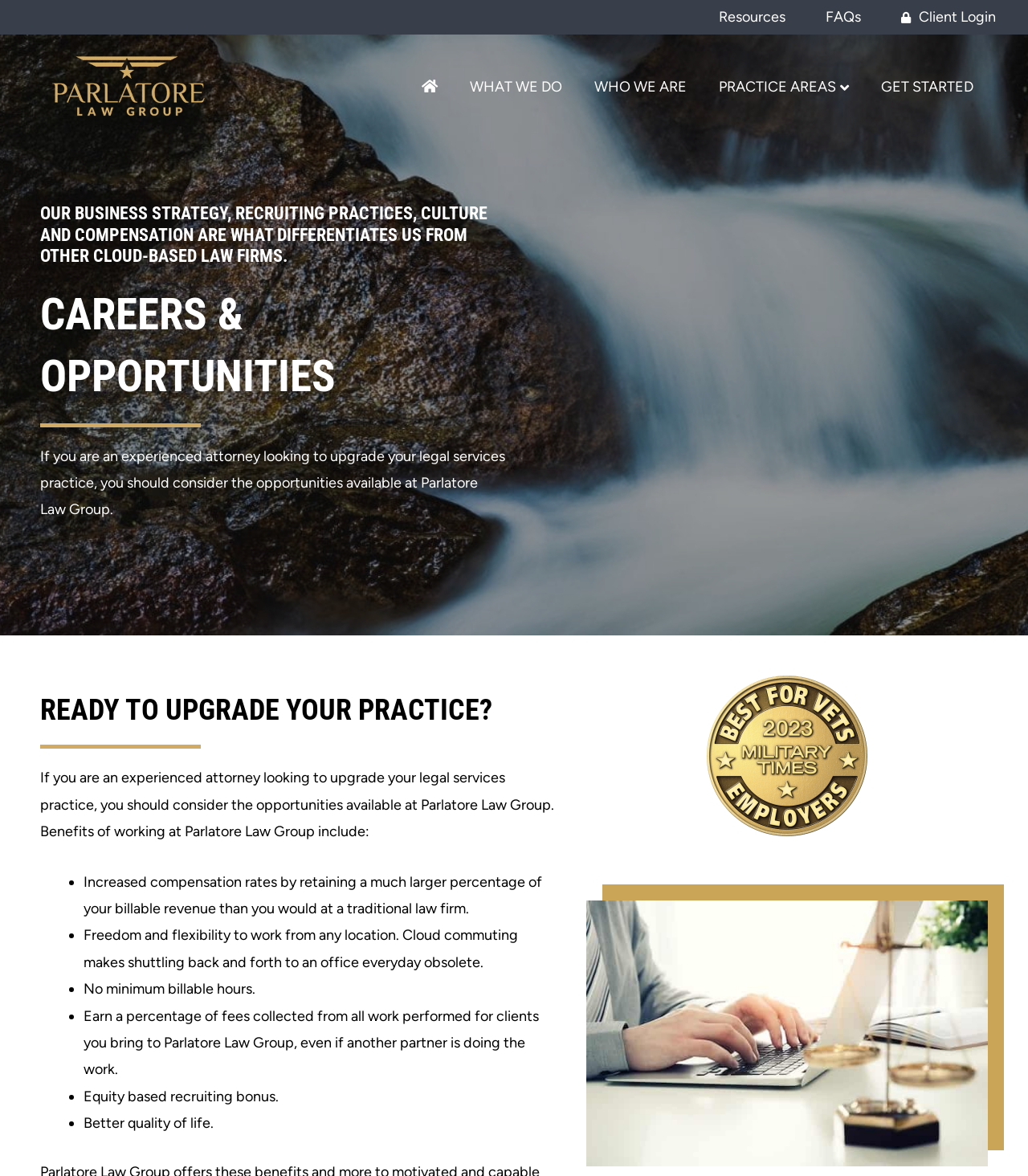Could you determine the bounding box coordinates of the clickable element to complete the instruction: "Click on the 'GET STARTED' button"? Provide the coordinates as four float numbers between 0 and 1, i.e., [left, top, right, bottom].

[0.843, 0.056, 0.961, 0.092]